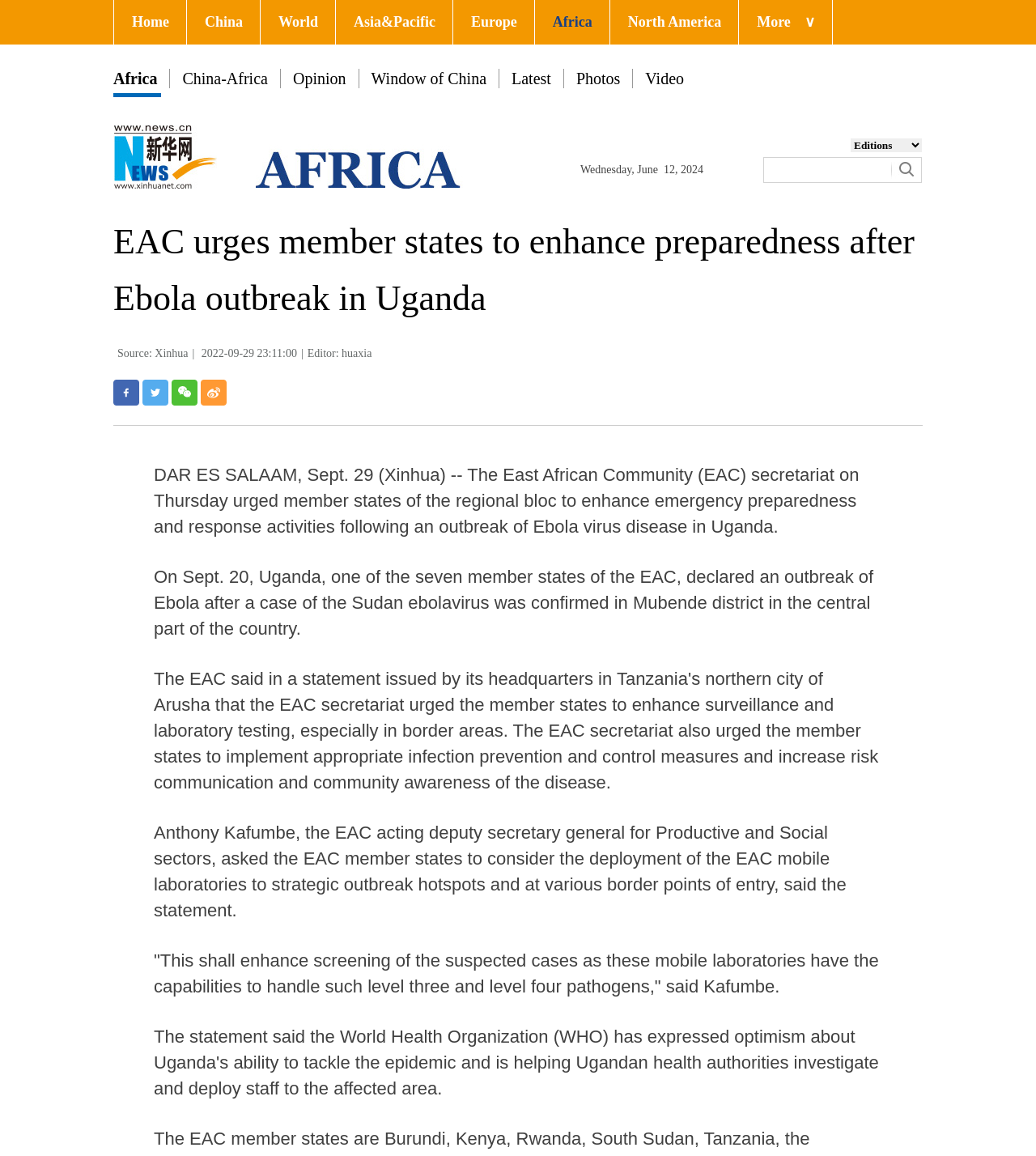Please identify the bounding box coordinates of the element that needs to be clicked to execute the following command: "Click on the 'Submit' button". Provide the bounding box using four float numbers between 0 and 1, formatted as [left, top, right, bottom].

[0.86, 0.14, 0.882, 0.155]